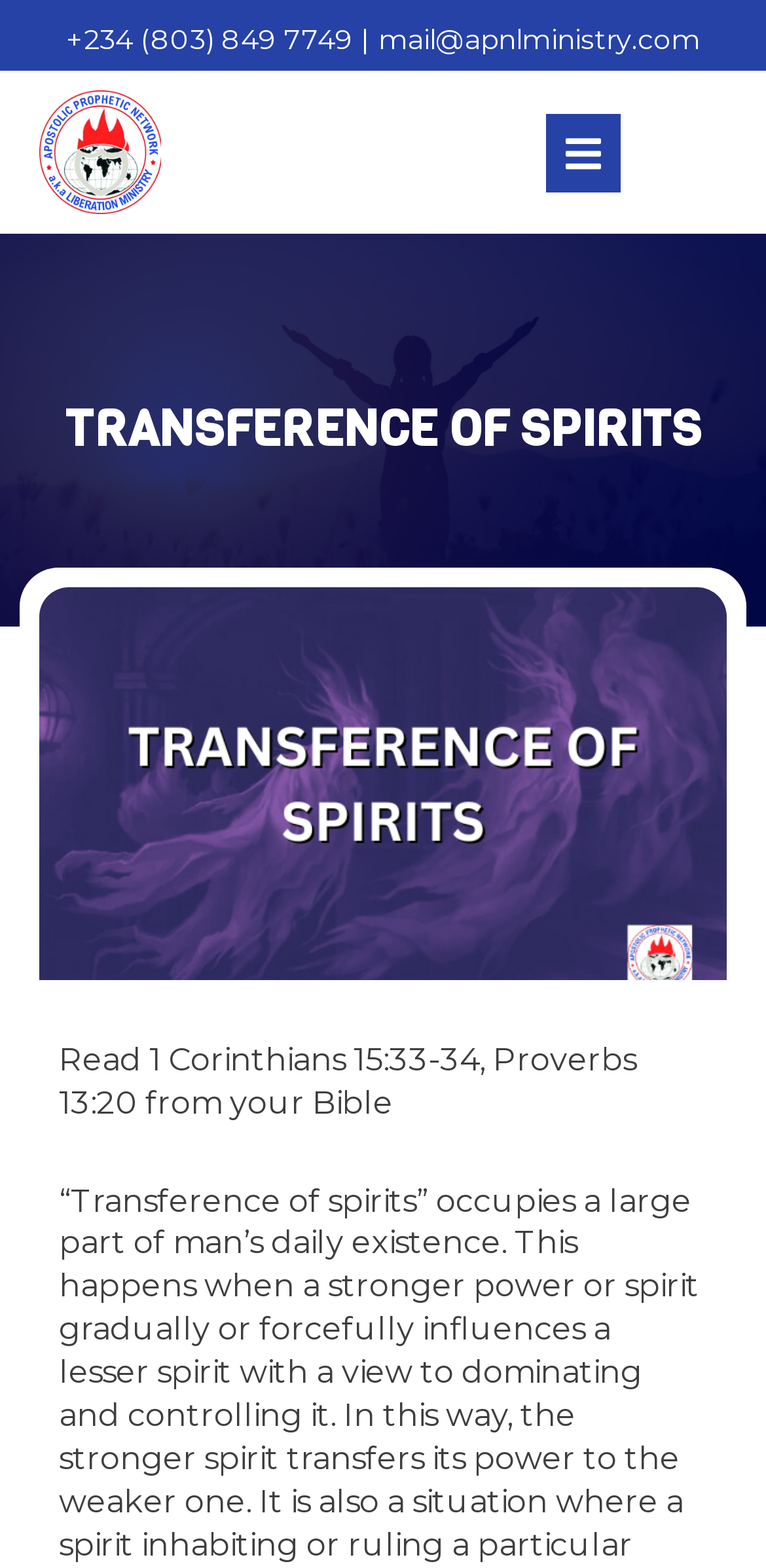Offer an extensive depiction of the webpage and its key elements.

The webpage is about the topic "Transference of Spirits" and appears to be related to a Christian ministry. At the top, there is a header section with a phone number "+234 (803) 849 7749" on the left, followed by a vertical line, and then an email address "mail@apnlministry.com" on the right. 

Below the header section, there is a prominent link on the left, and a button on the right. The main content area has a heading "TRANSFERENCE OF SPIRITS" in a large font, which is centered at the top. 

Under the heading, there is a paragraph of text that reads "Read 1 Corinthians 15:33-34, Proverbs 13:20 from your Bible “Transference of spirits” occupies a large part of man’s daily existence. This happens when a stronger power or spirit gradually or..." The text is positioned in the middle of the page, taking up most of the width.